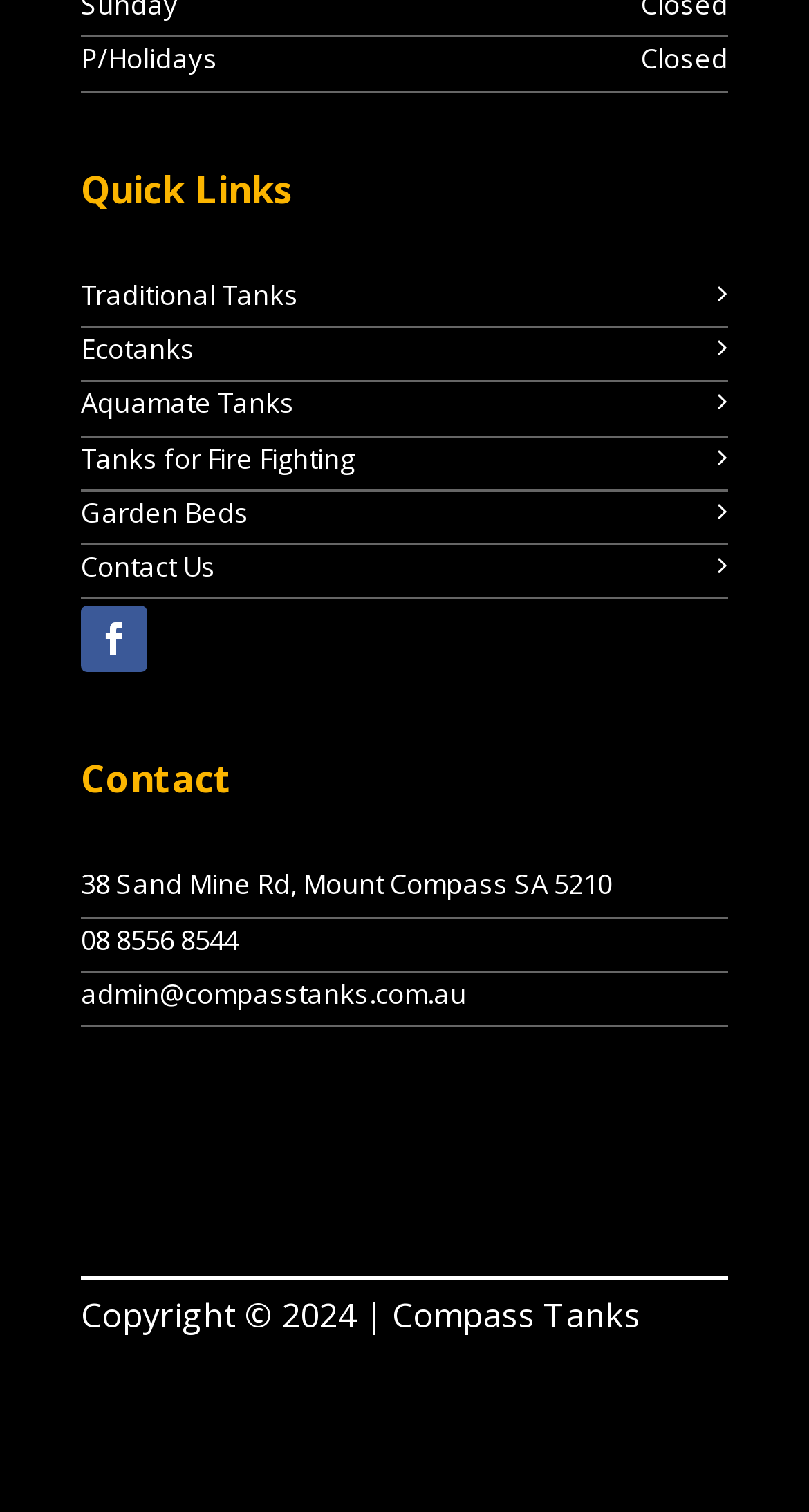How can I contact Compass Tanks?
Using the information from the image, give a concise answer in one word or a short phrase.

Phone or email